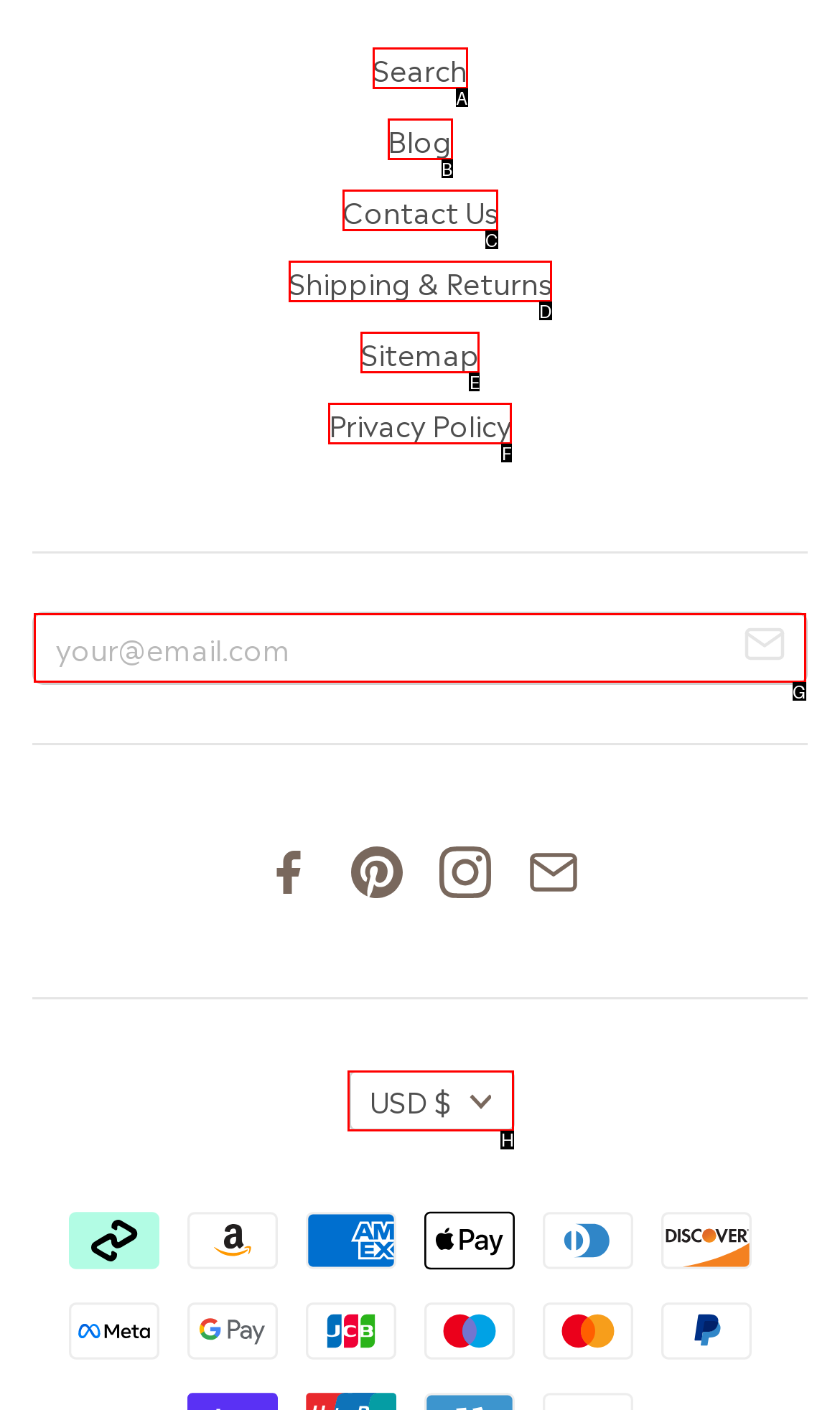Find the HTML element to click in order to complete this task: Subscribe to the newsletter
Answer with the letter of the correct option.

G